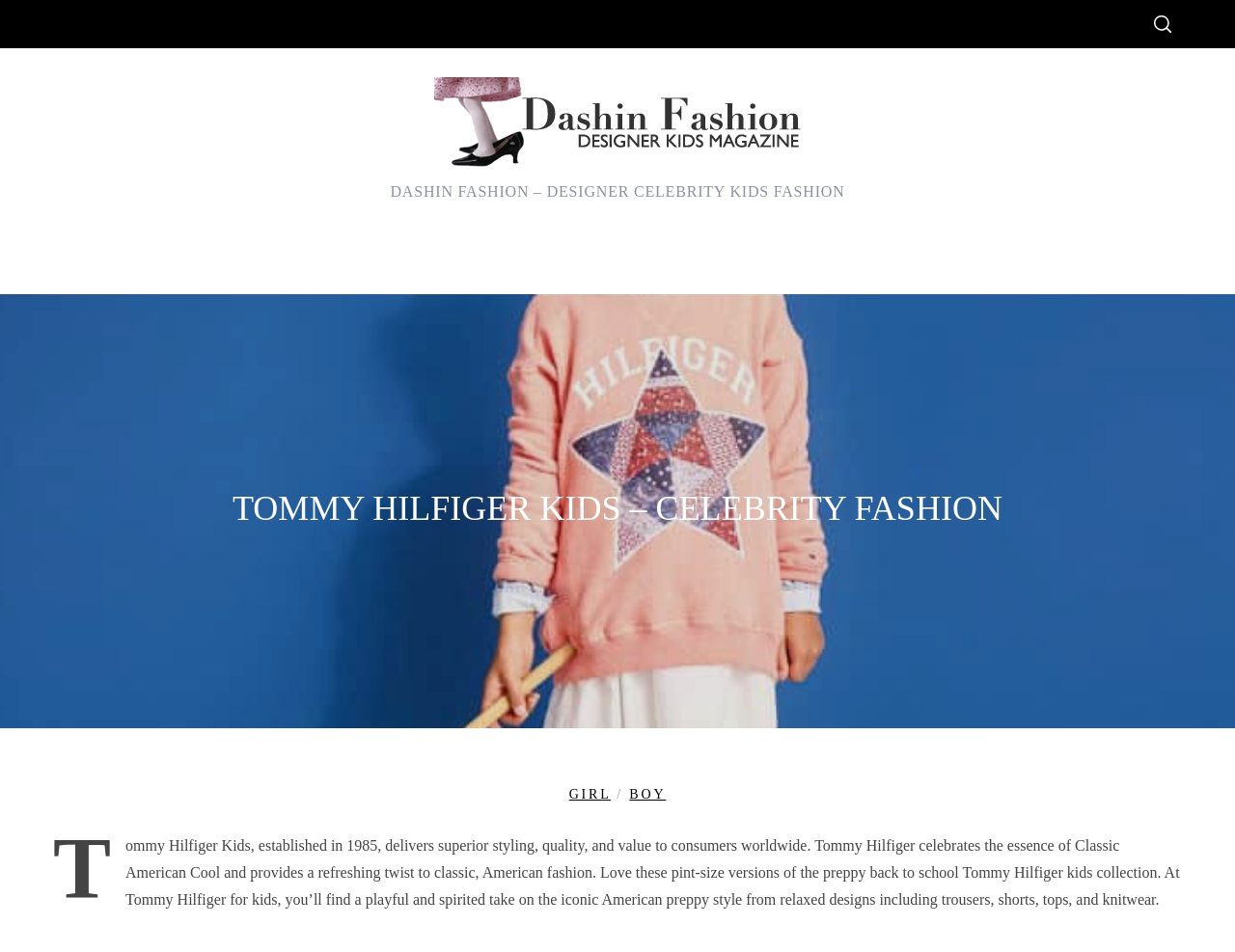Identify the bounding box coordinates of the specific part of the webpage to click to complete this instruction: "Explore the 'MINI ME' category".

[0.516, 0.247, 0.6, 0.306]